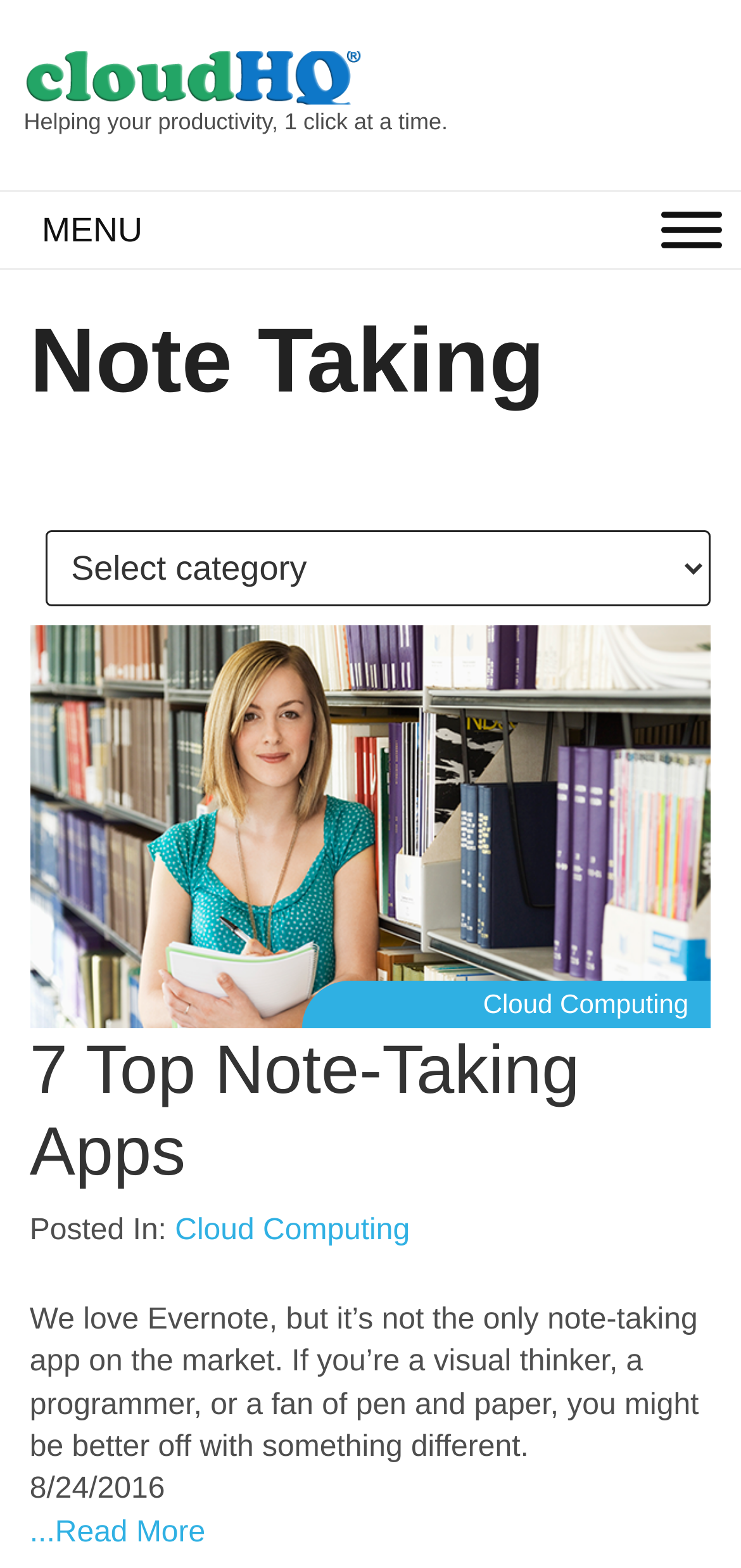Provide a one-word or short-phrase answer to the question:
What is the name of the note-taking app mentioned?

Evernote